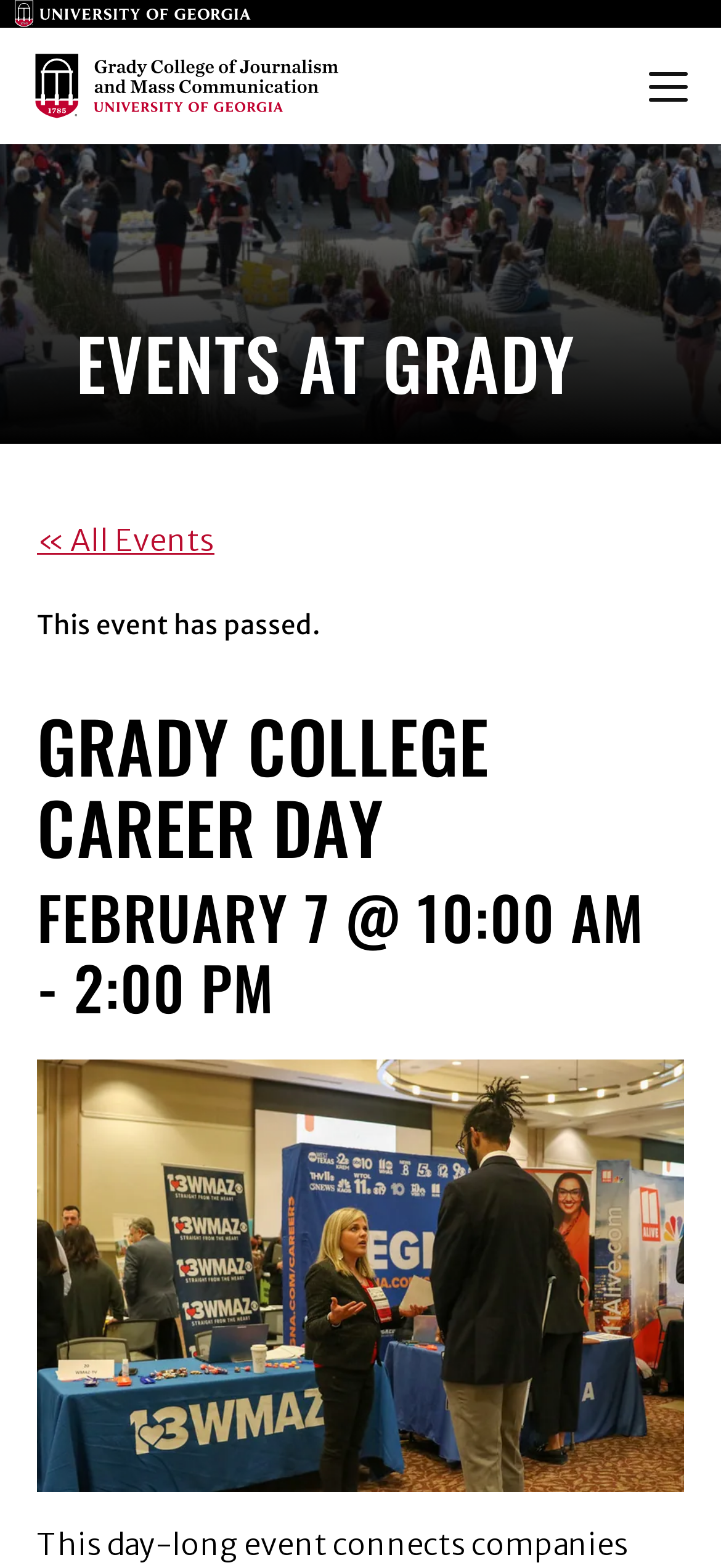What is the status of the event?
Please answer the question as detailed as possible based on the image.

I found the status of the event by reading the StaticText that says 'This event has passed.', which indicates that the event is no longer ongoing.